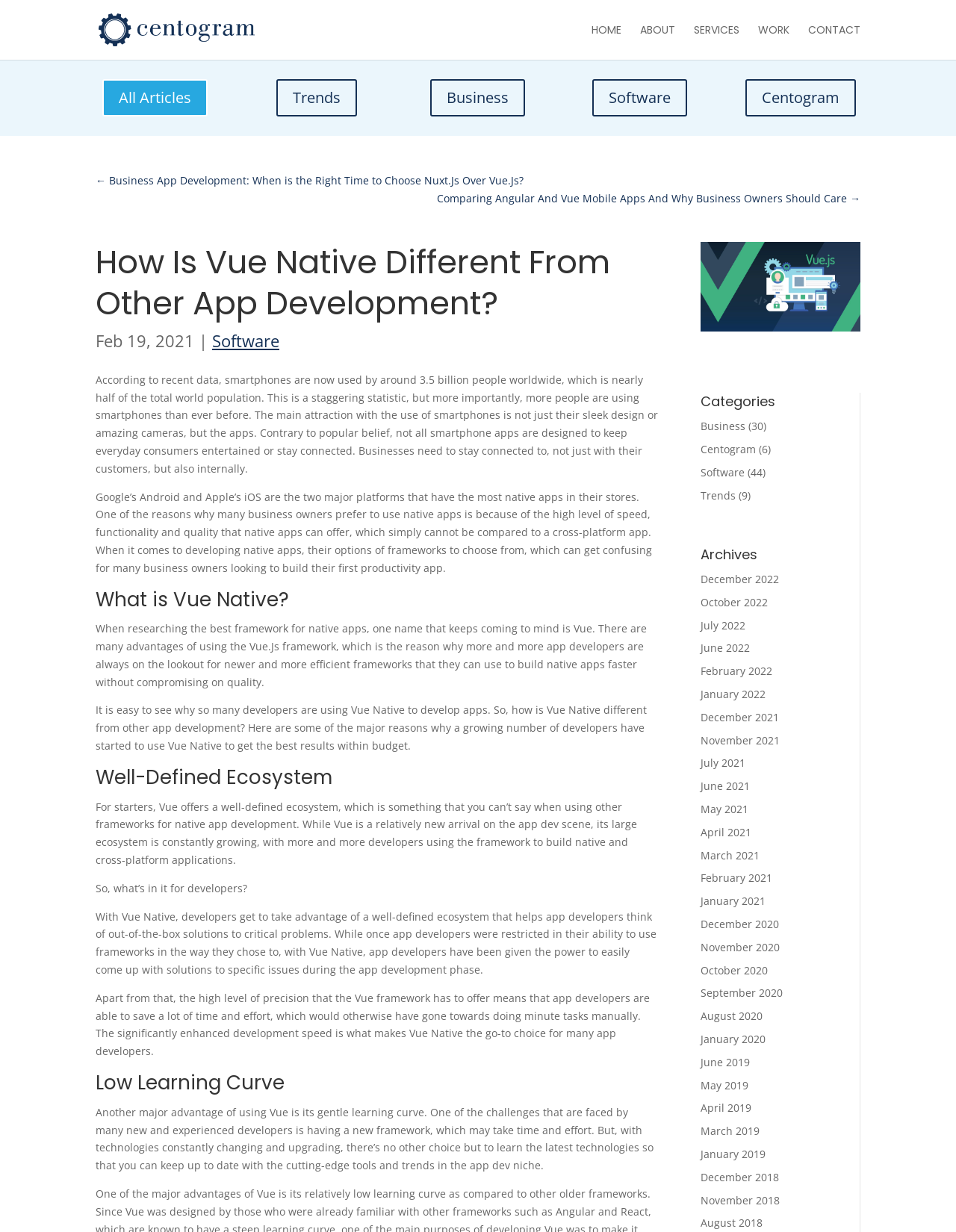From the webpage screenshot, predict the bounding box coordinates (top-left x, top-left y, bottom-right x, bottom-right y) for the UI element described here: Services

[0.726, 0.02, 0.773, 0.048]